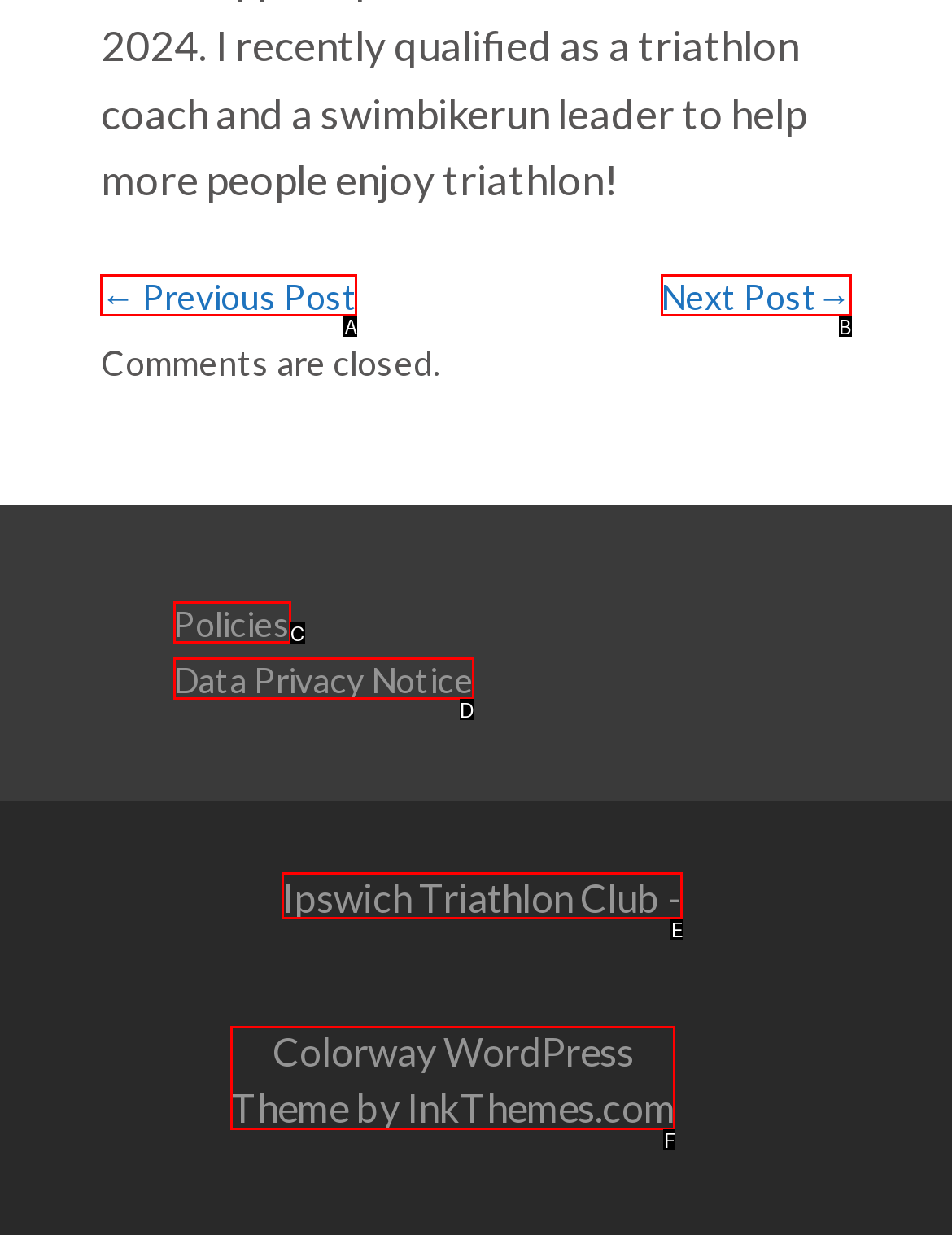Identify the UI element that corresponds to this description: Policies
Respond with the letter of the correct option.

C